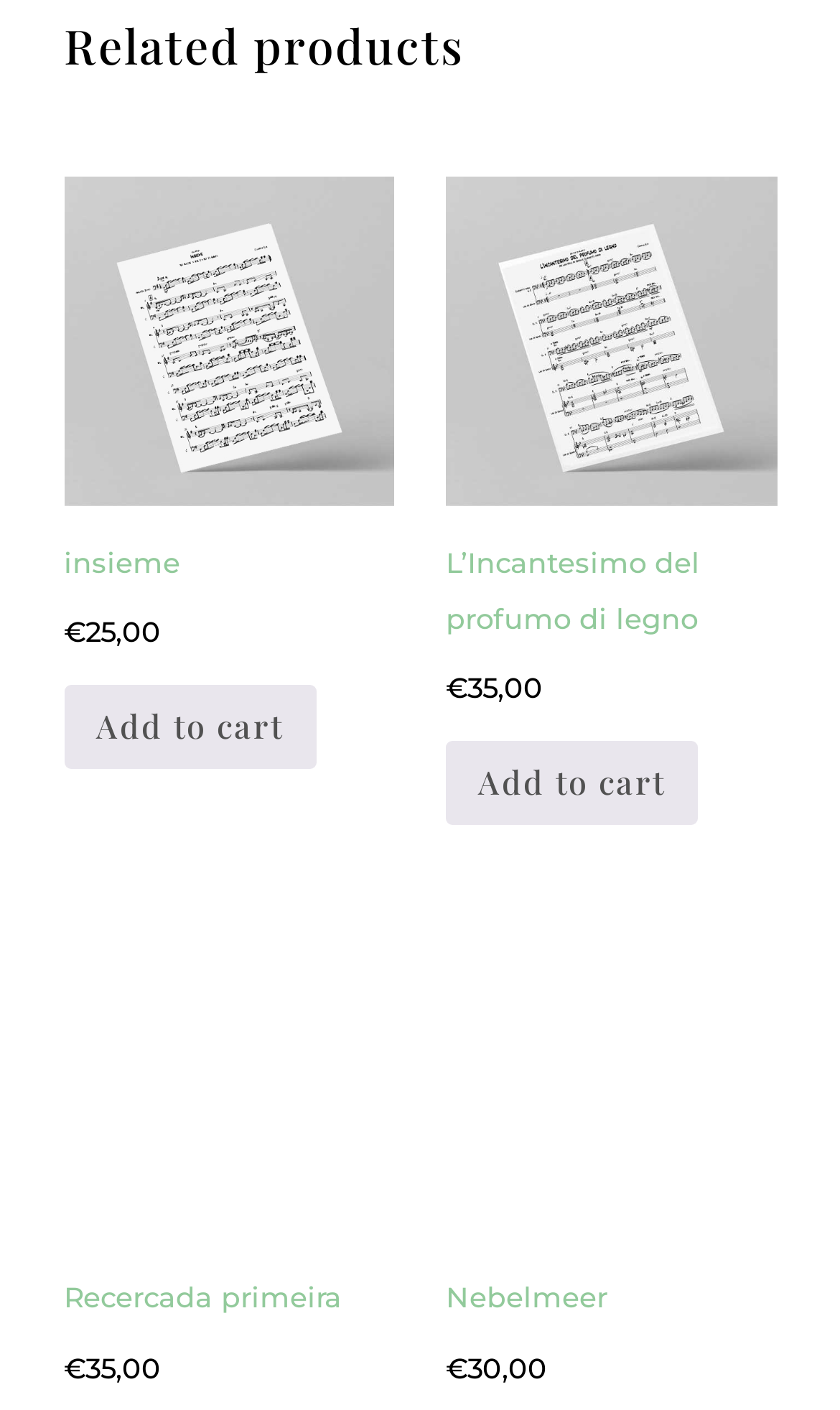What is the price of insieme?
Use the image to answer the question with a single word or phrase.

€25,00